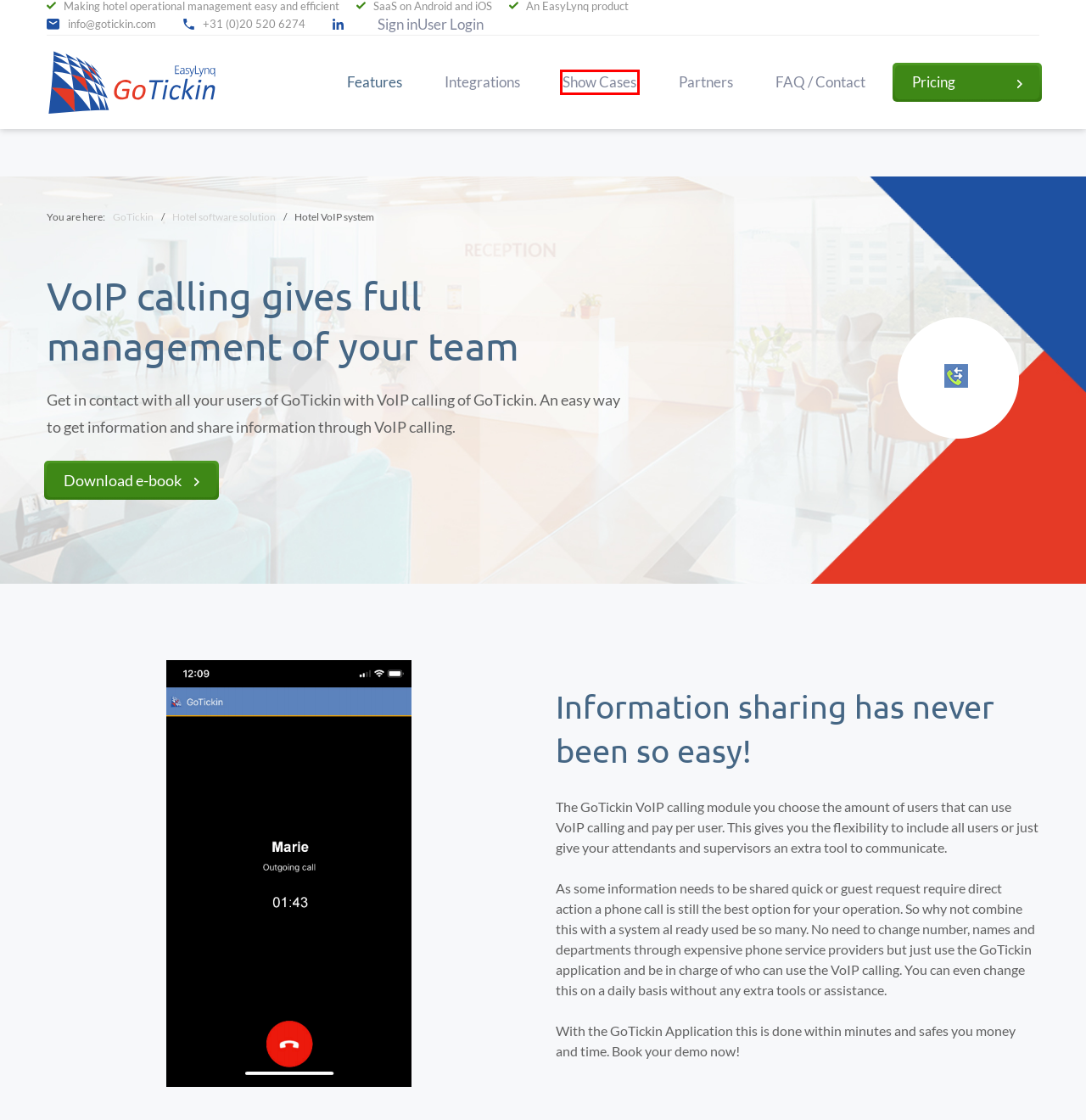Analyze the screenshot of a webpage featuring a red rectangle around an element. Pick the description that best fits the new webpage after interacting with the element inside the red bounding box. Here are the candidates:
A. Frequently Asked Questions - GoTickin
B. Users of GoTickin | GoTickin
C. Hospitality IT solutions | GoTickin
D. Request demo - GoTickin
E. GoTickin - Software solutions for Housekeeping, Maintenance and Reception teams.
F. GoTickin
G. Housekeeping management system | GoTickin
H. How it works - GoTickin

B